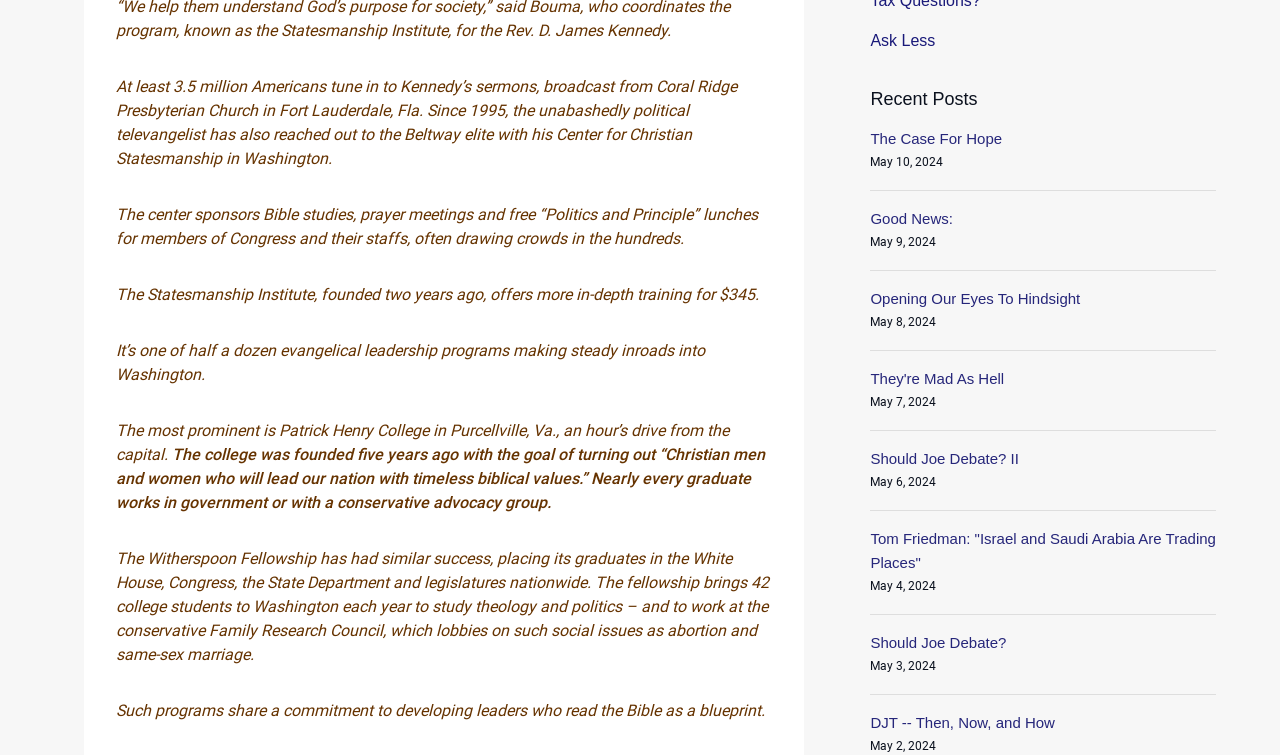Identify the bounding box coordinates of the section to be clicked to complete the task described by the following instruction: "Check 'They're Mad As Hell'". The coordinates should be four float numbers between 0 and 1, formatted as [left, top, right, bottom].

[0.68, 0.49, 0.784, 0.513]